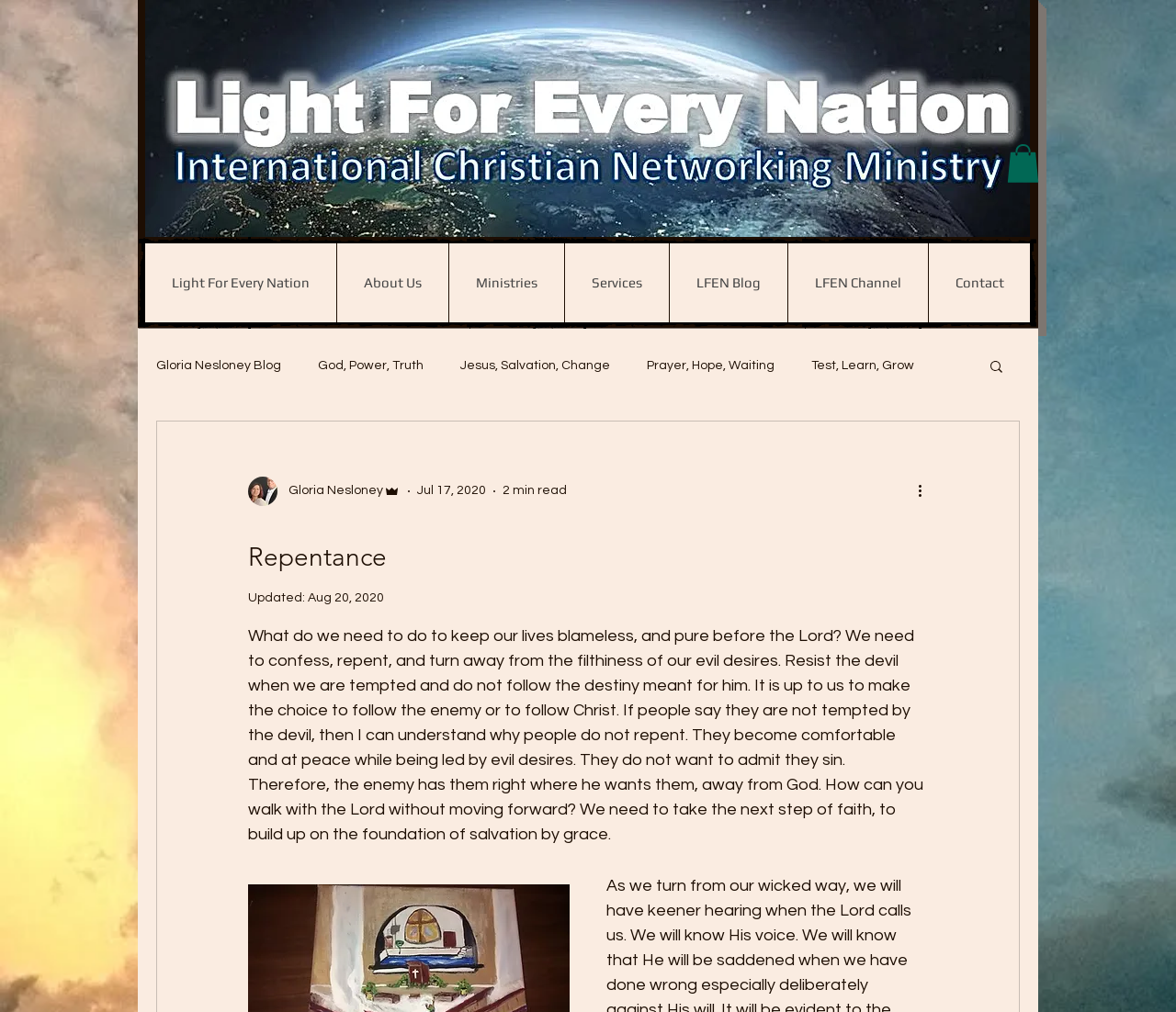What is the topic of the blog post?
Please provide a single word or phrase as your answer based on the image.

Repentance